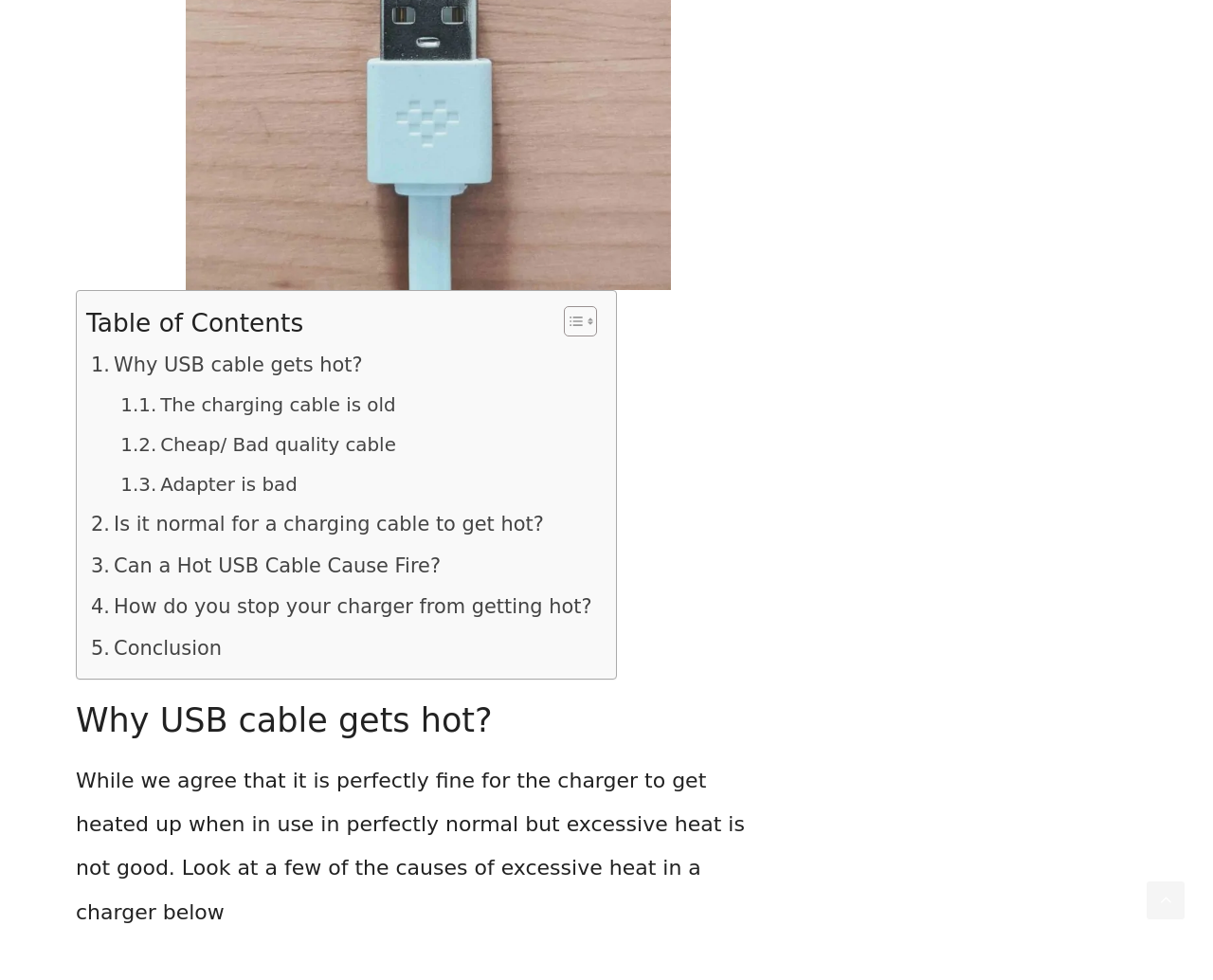Answer in one word or a short phrase: 
How many links are provided in the table of contents?

7